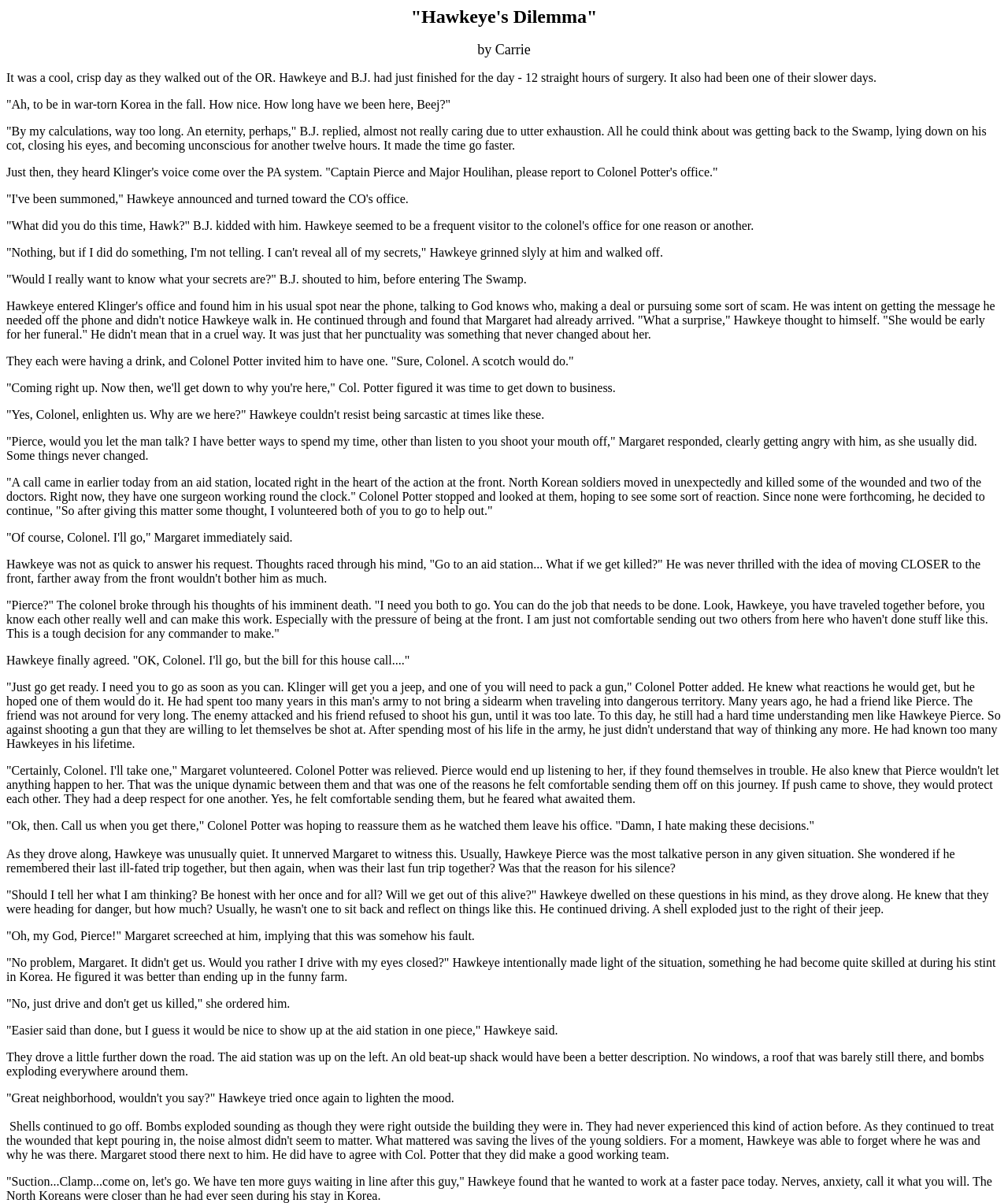Who is the author of the story?
Offer a detailed and exhaustive answer to the question.

The author of the story is Carrie, which is mentioned in the second line of the webpage as 'by Carrie'.